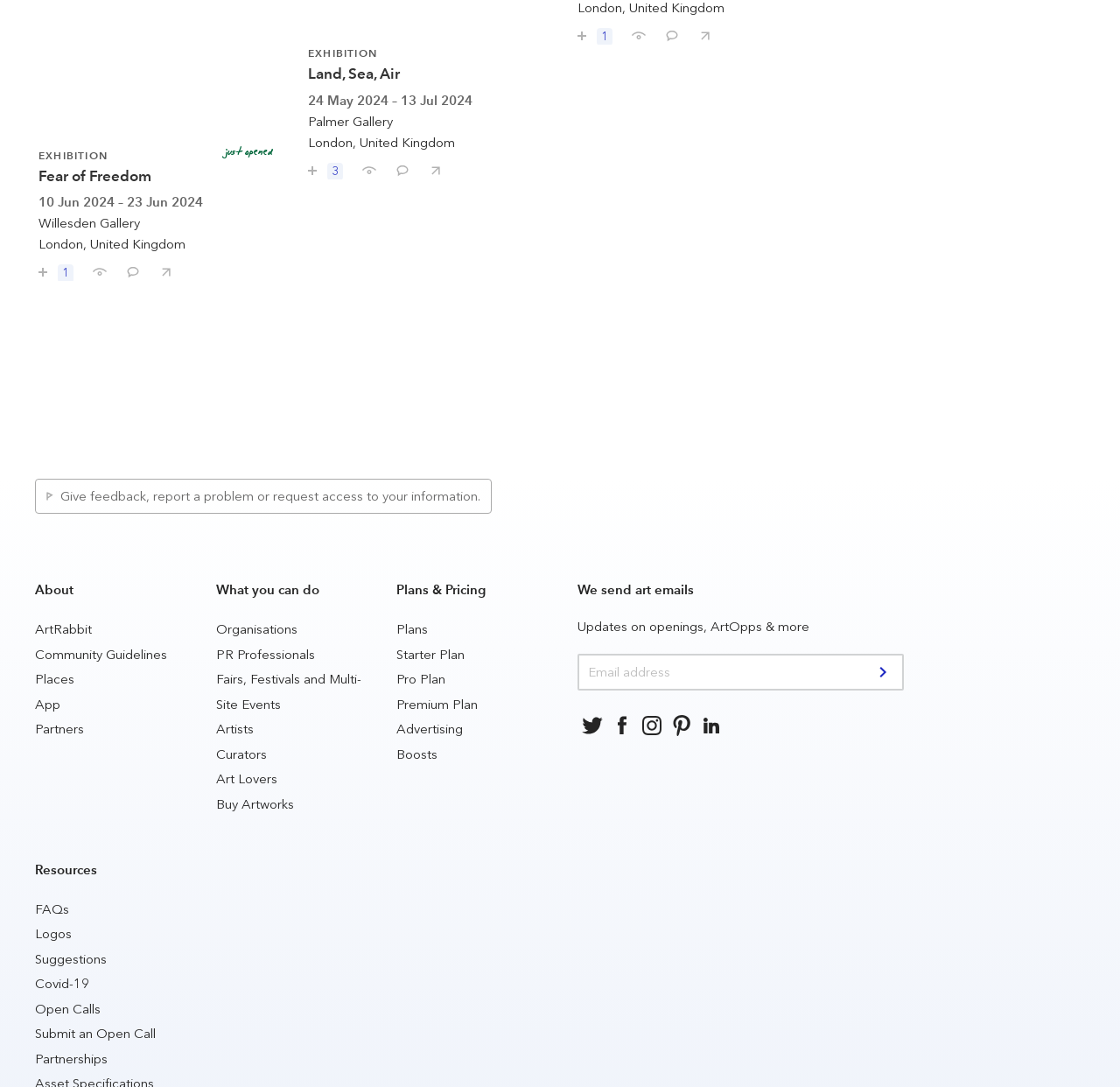Answer the question briefly using a single word or phrase: 
How can users access more information about the website?

FAQs, Logos, Suggestions